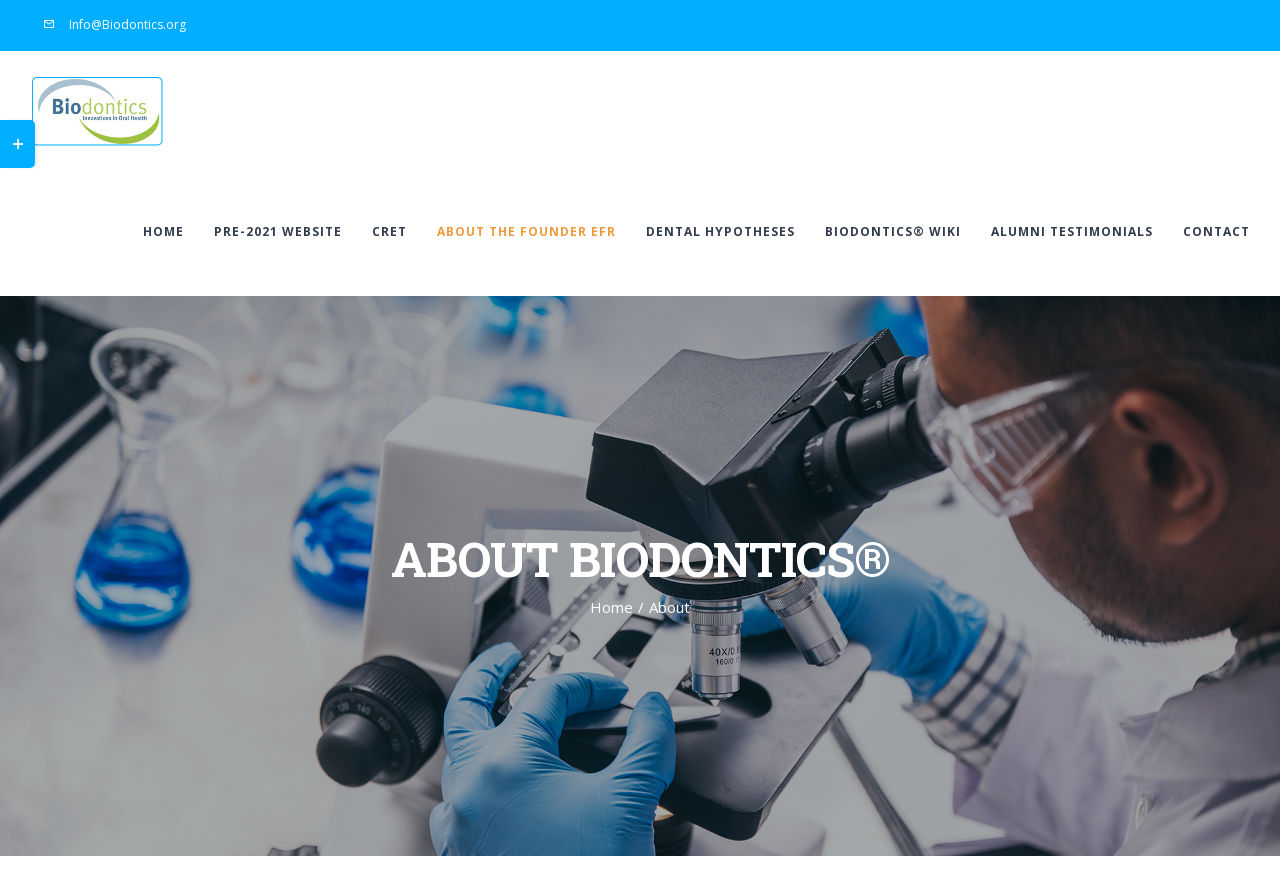Please identify the bounding box coordinates of the element's region that should be clicked to execute the following instruction: "Toggle Sliding Bar Area". The bounding box coordinates must be four float numbers between 0 and 1, i.e., [left, top, right, bottom].

[0.0, 0.135, 0.027, 0.189]